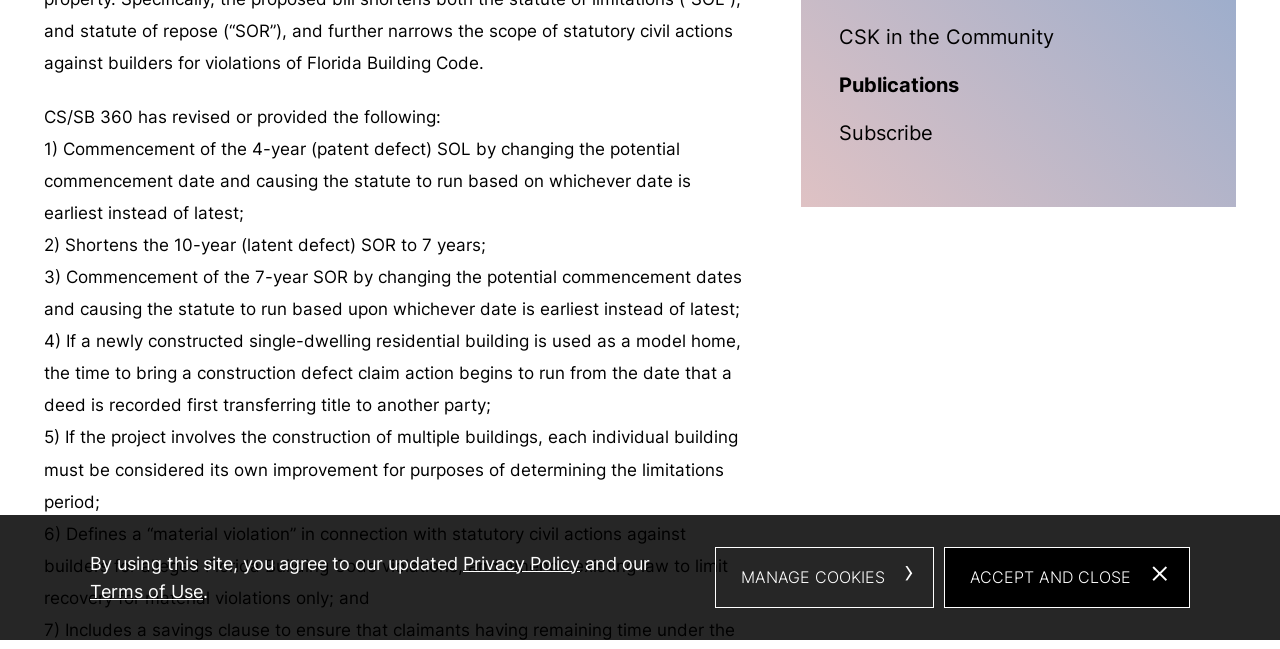Identify the bounding box coordinates for the UI element that matches this description: "Publications".

[0.656, 0.111, 0.749, 0.149]